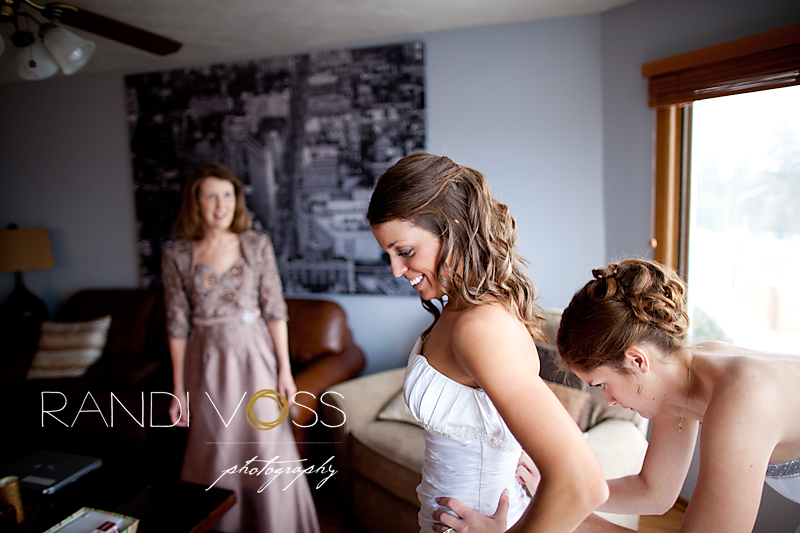Explain in detail what you see in the image.

In this intimate and joyful scene, we see the bride, Tina, radiantly preparing for her wedding day. Dressed in a stunning white gown, she stands with a warm smile, capturing the excitement and anticipation of the moment. Behind her, a bridesmaid assists her with the final touches, adding an element of teamwork and support common among close friends on such a significant occasion. Another woman, likely a family member or friend, observes with a proud smile, embodying the emotional warmth of the day. The cozy setting features soft lighting and a modern backdrop, emphasizing the personal and heartfelt atmosphere as Tina embarks on this memorable journey. The photograph, captured by Randi Voss, beautifully encapsulates the essence of love, friendship, and celebration.